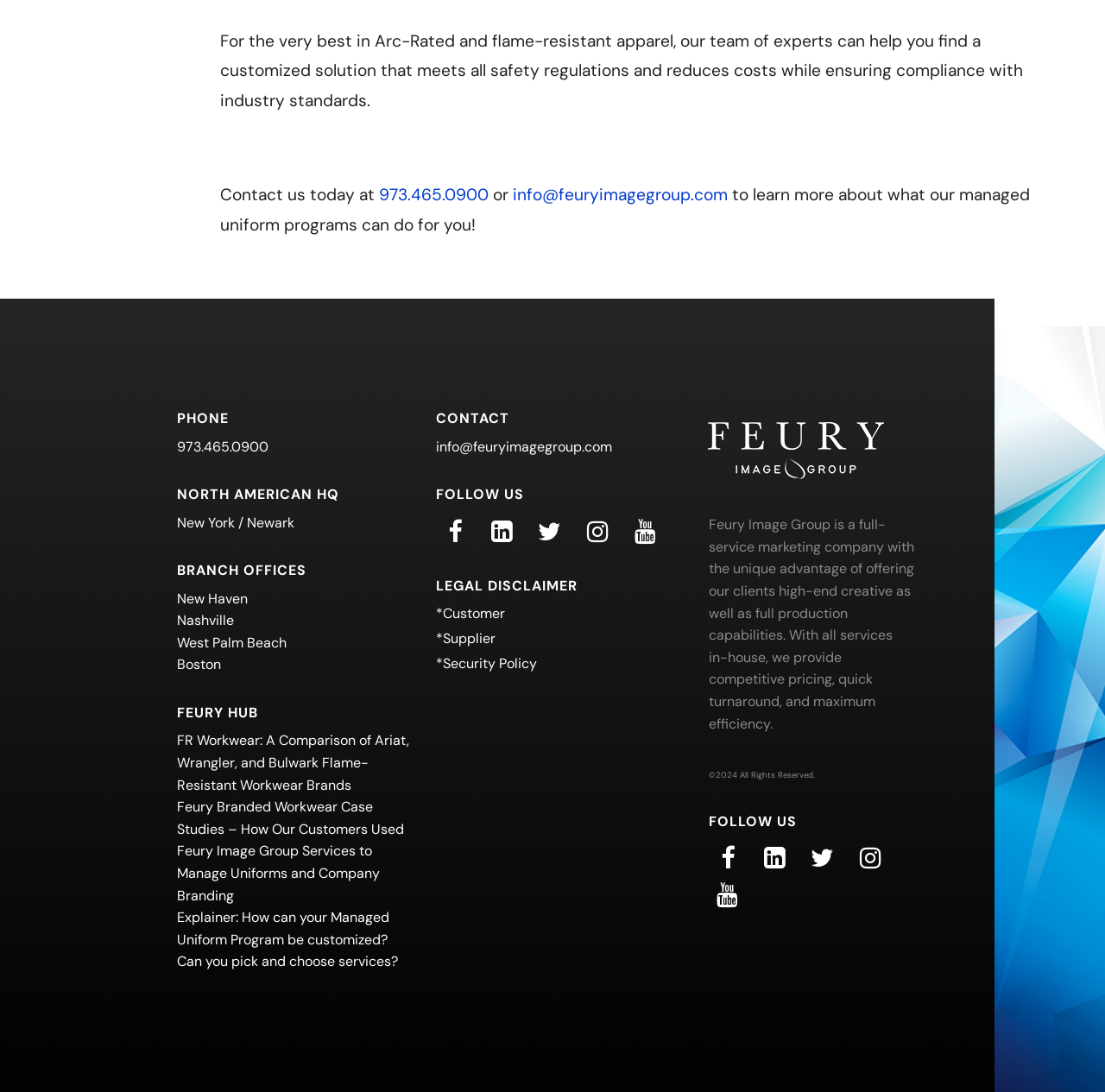Please provide a short answer using a single word or phrase for the question:
What is the company's tagline or slogan?

Not found